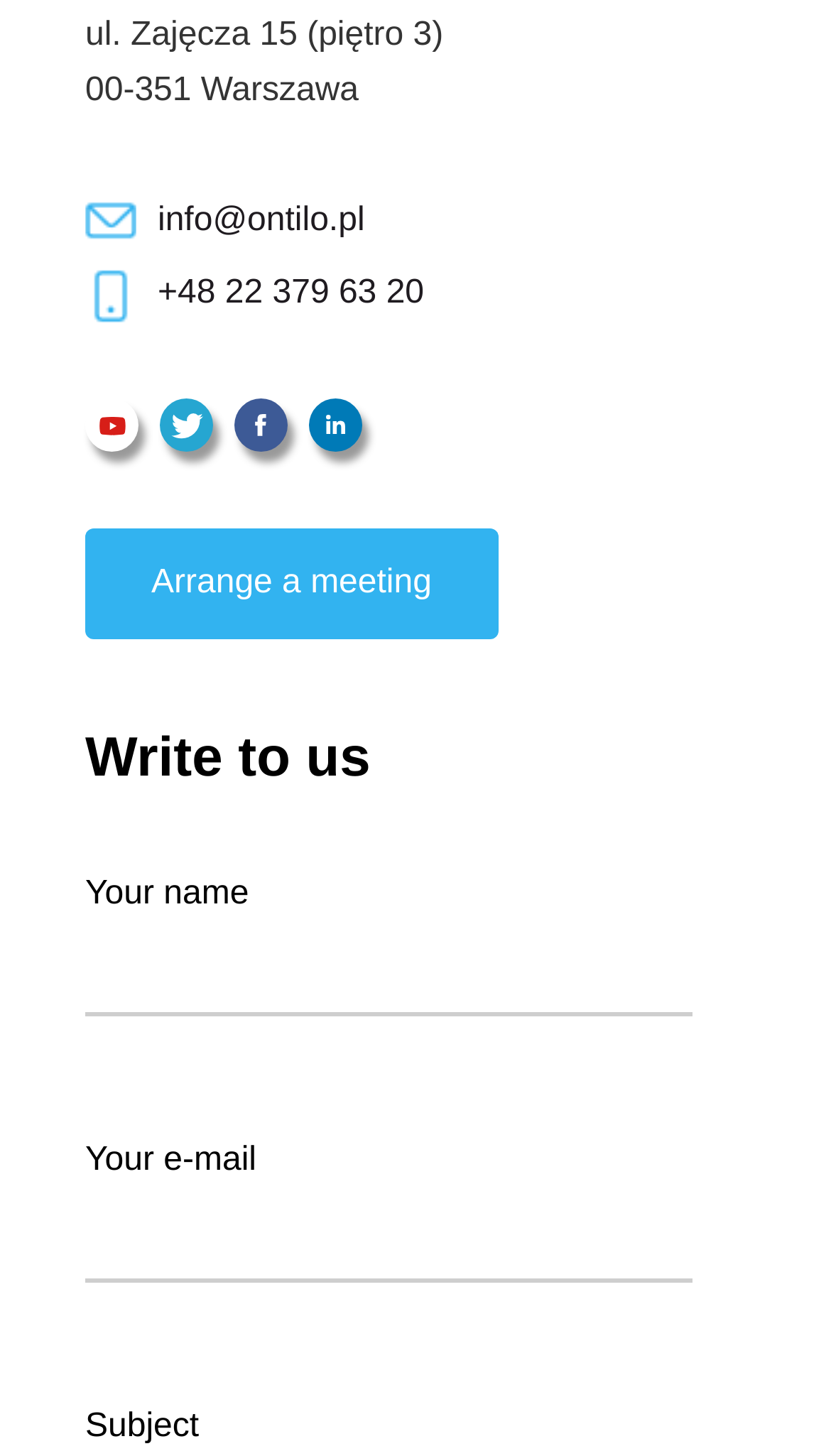Please provide a short answer using a single word or phrase for the question:
What social media platforms are available?

youtube, twitter, Facebook, Linkedin